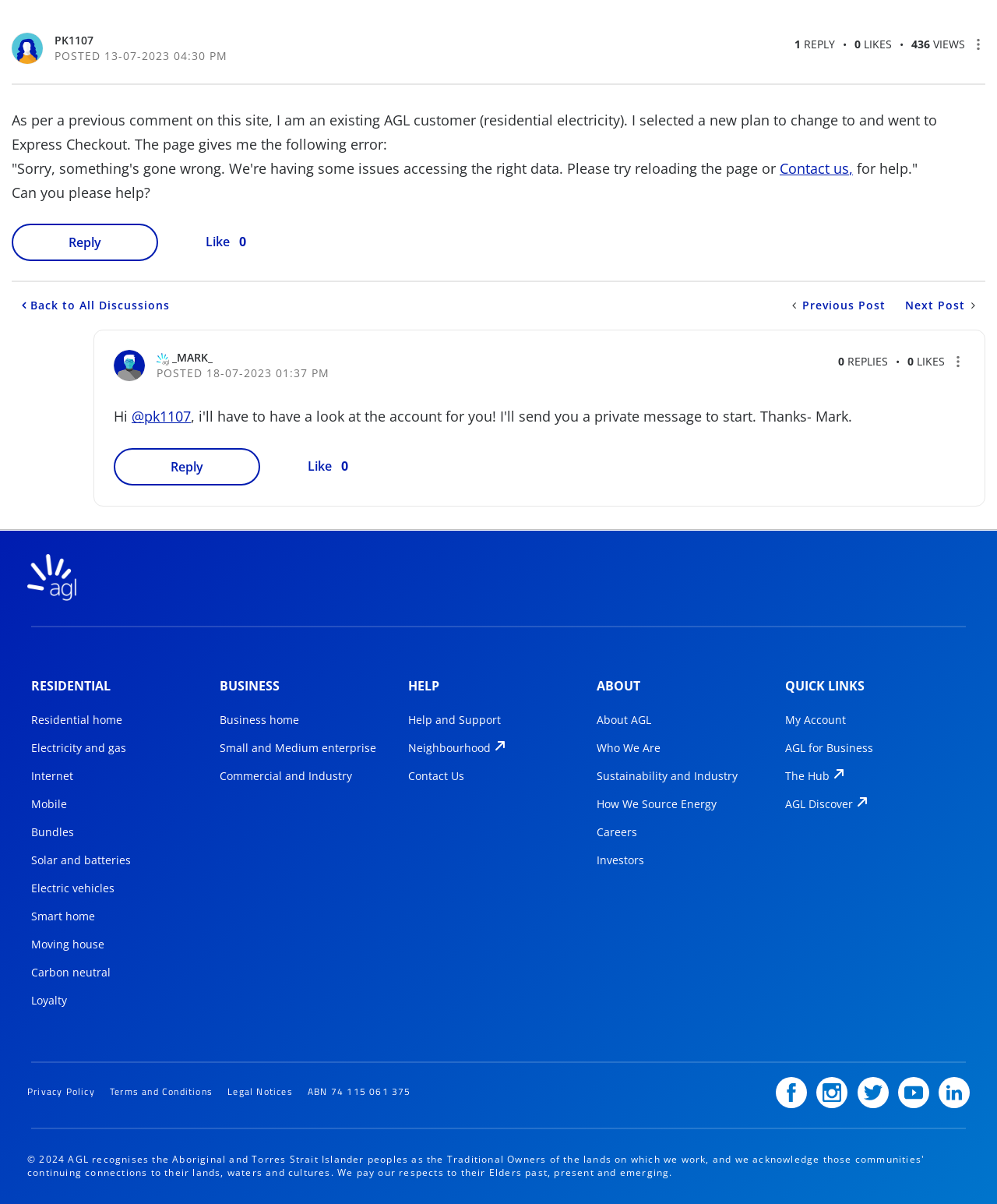Identify the bounding box of the UI element that matches this description: "Solar and batteries".

[0.031, 0.707, 0.131, 0.721]